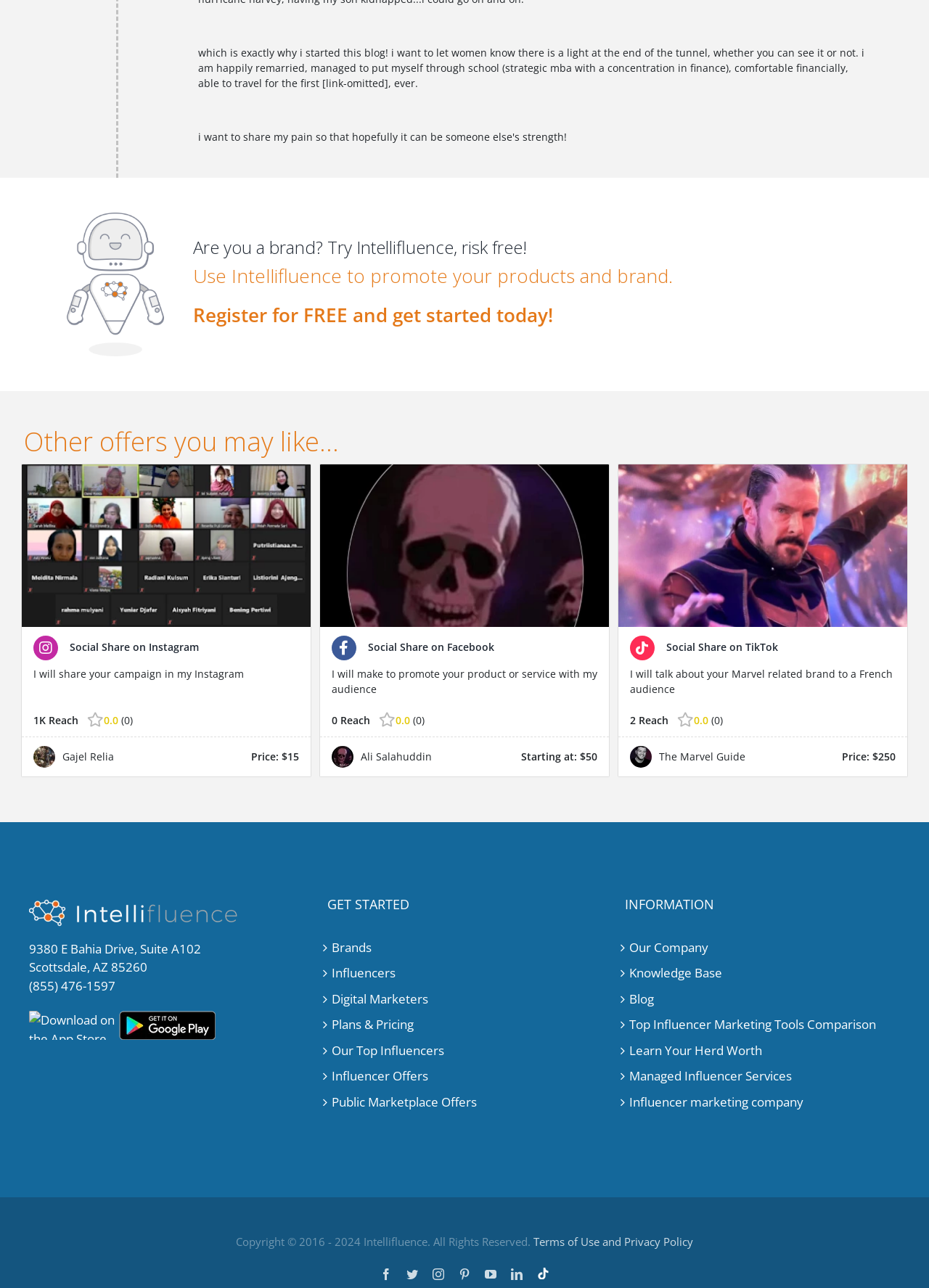Locate the bounding box coordinates of the segment that needs to be clicked to meet this instruction: "Explore the 'HasenChat Shop' for music and audio courses".

None